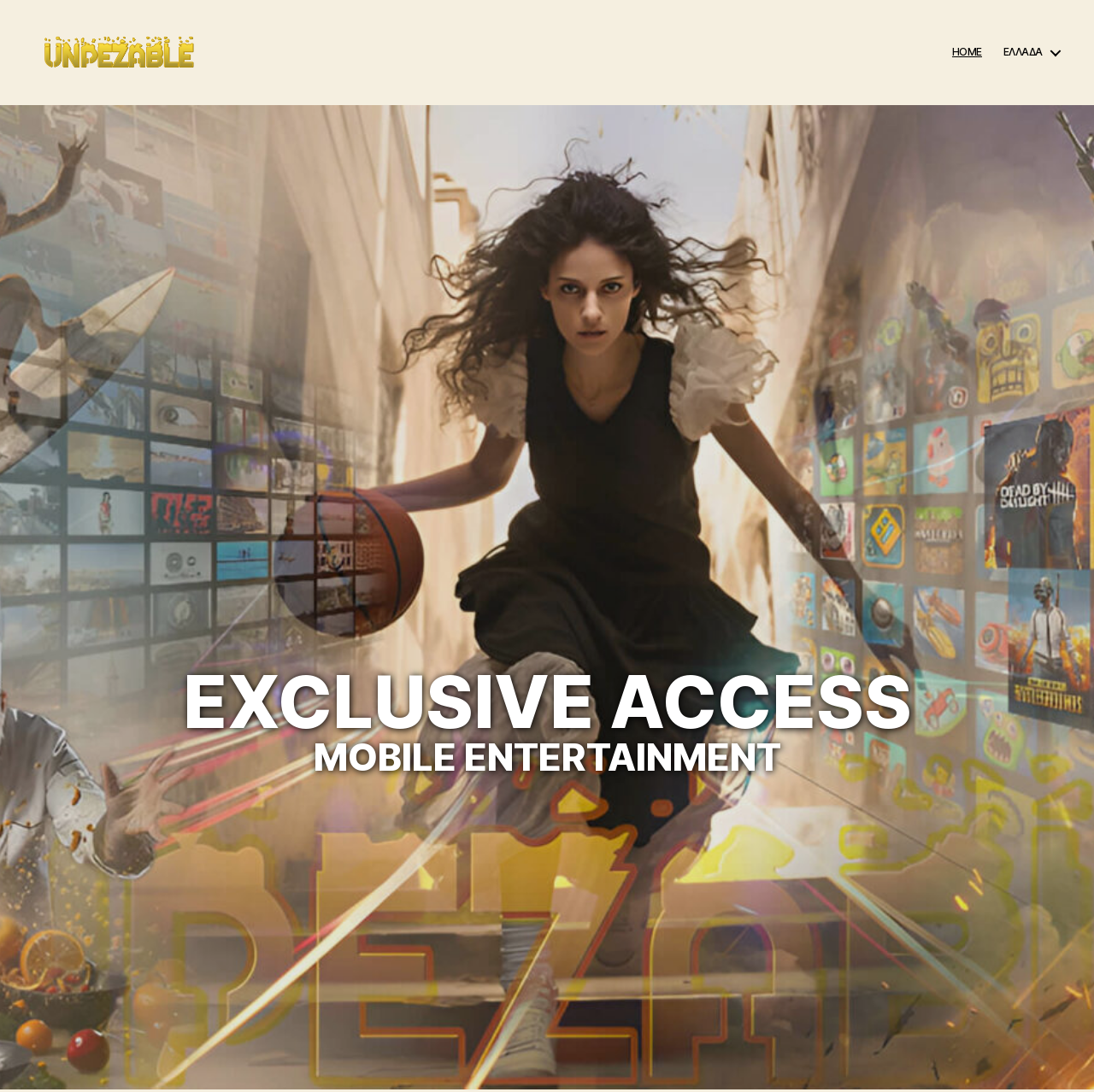How many navigation links are there?
Provide a short answer using one word or a brief phrase based on the image.

2